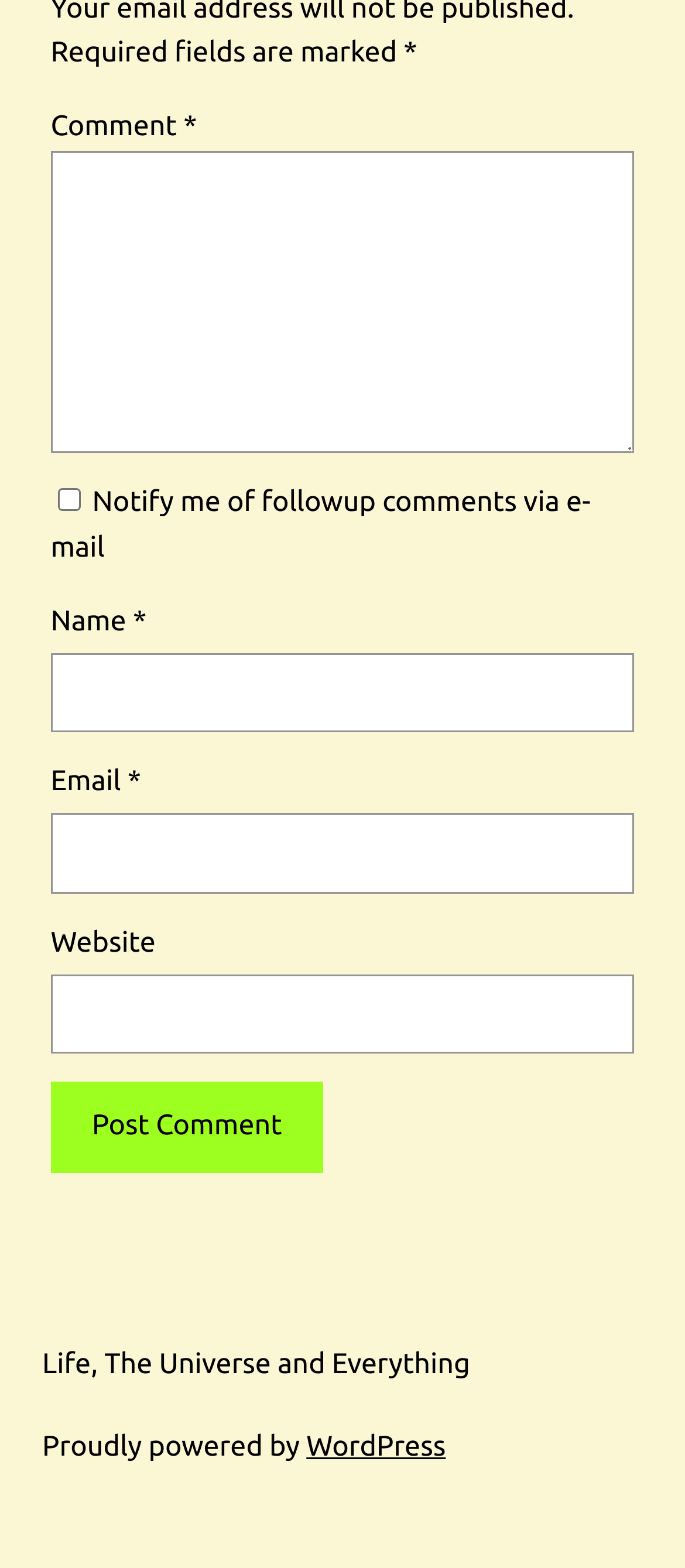Extract the bounding box coordinates for the UI element described by the text: "parent_node: Name * name="author"". The coordinates should be in the form of [left, top, right, bottom] with values between 0 and 1.

[0.074, 0.416, 0.926, 0.467]